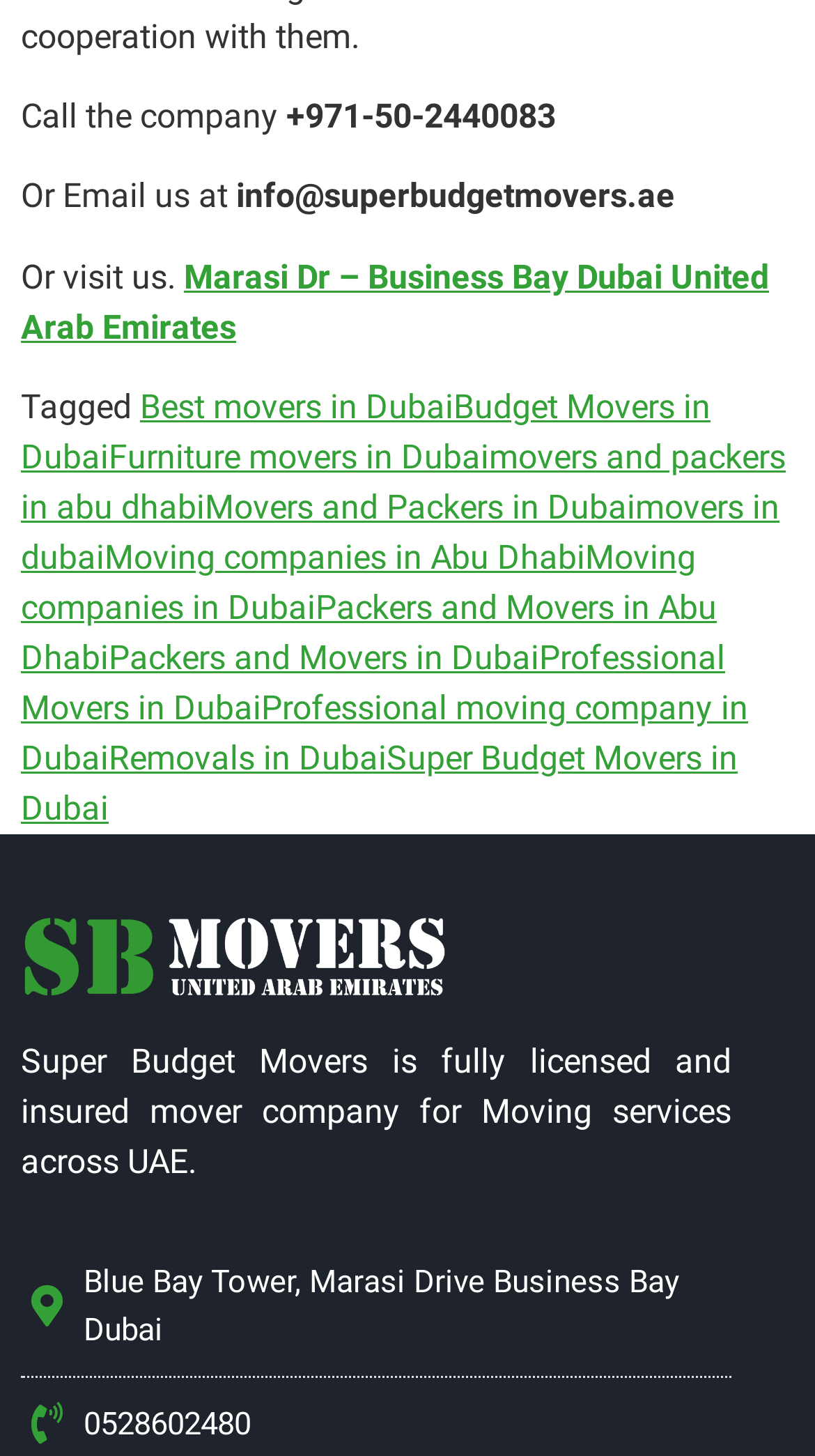Determine the bounding box coordinates of the region to click in order to accomplish the following instruction: "Call the company". Provide the coordinates as four float numbers between 0 and 1, specifically [left, top, right, bottom].

[0.026, 0.066, 0.351, 0.093]